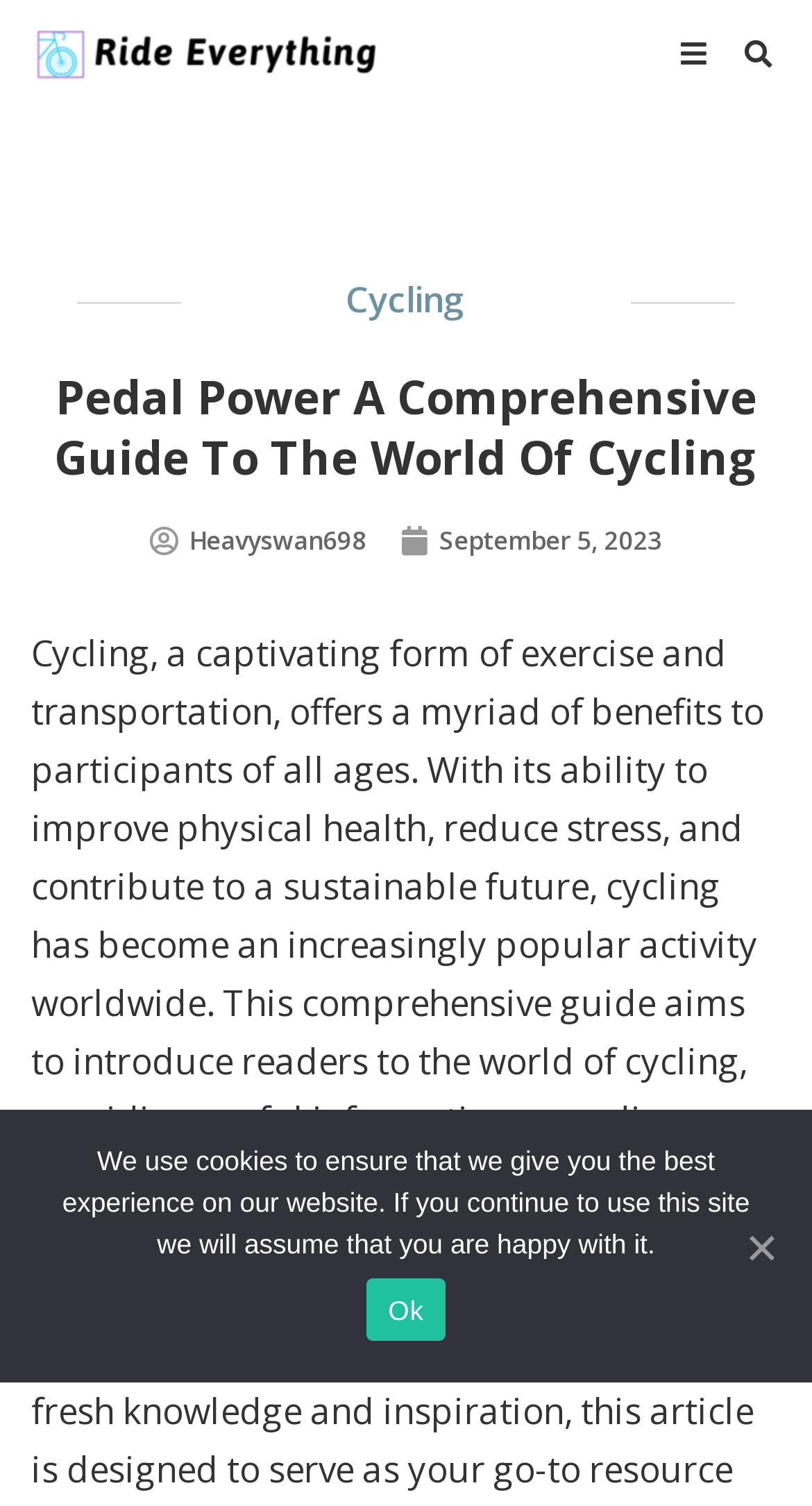When was the article published?
Please answer the question with a detailed response using the information from the screenshot.

The link 'September 5, 2023' with bounding box coordinates [0.492, 0.344, 0.815, 0.373] indicates that the article was published on September 5, 2023.